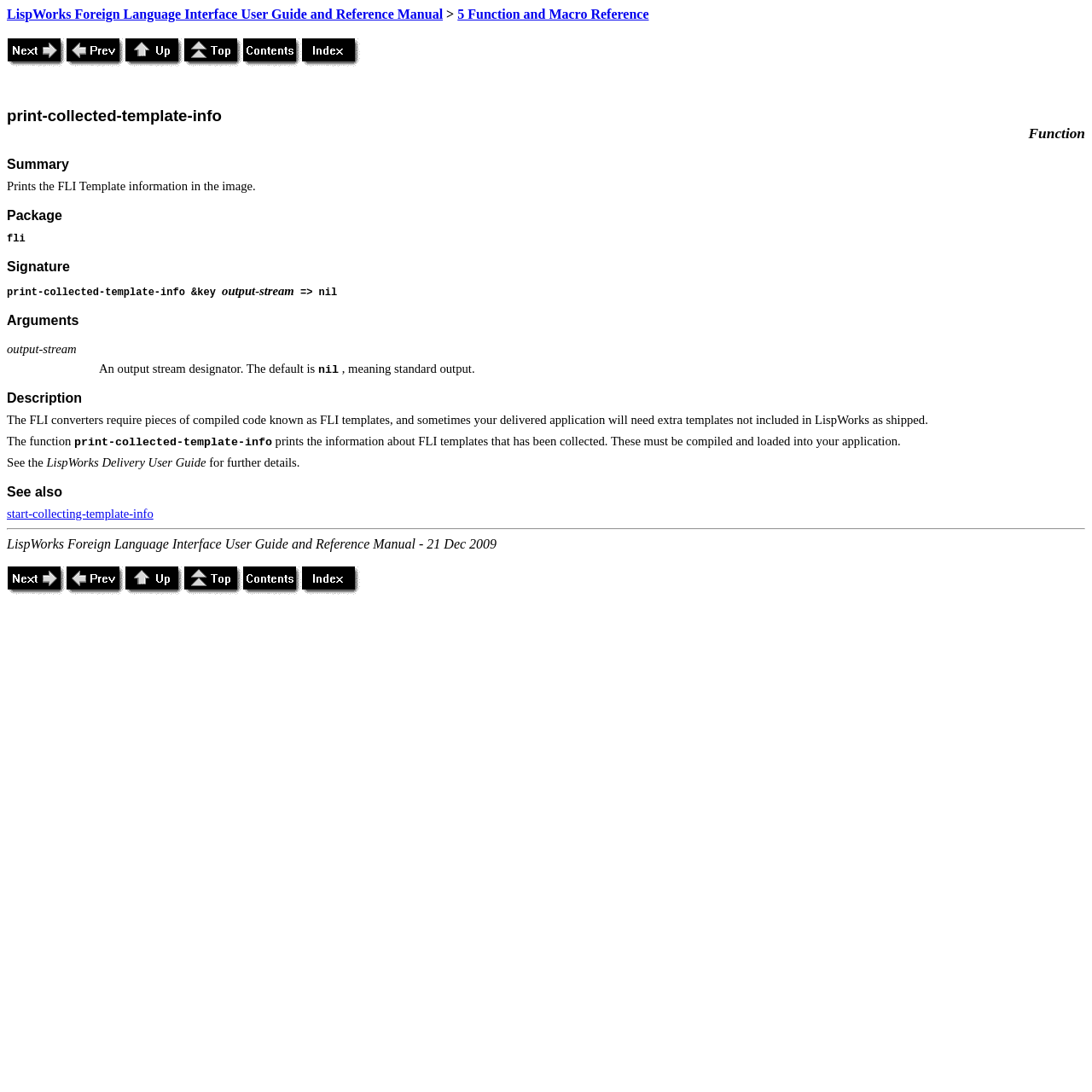Identify the bounding box for the UI element described as: "5 Function and Macro Reference". Ensure the coordinates are four float numbers between 0 and 1, formatted as [left, top, right, bottom].

[0.419, 0.006, 0.594, 0.02]